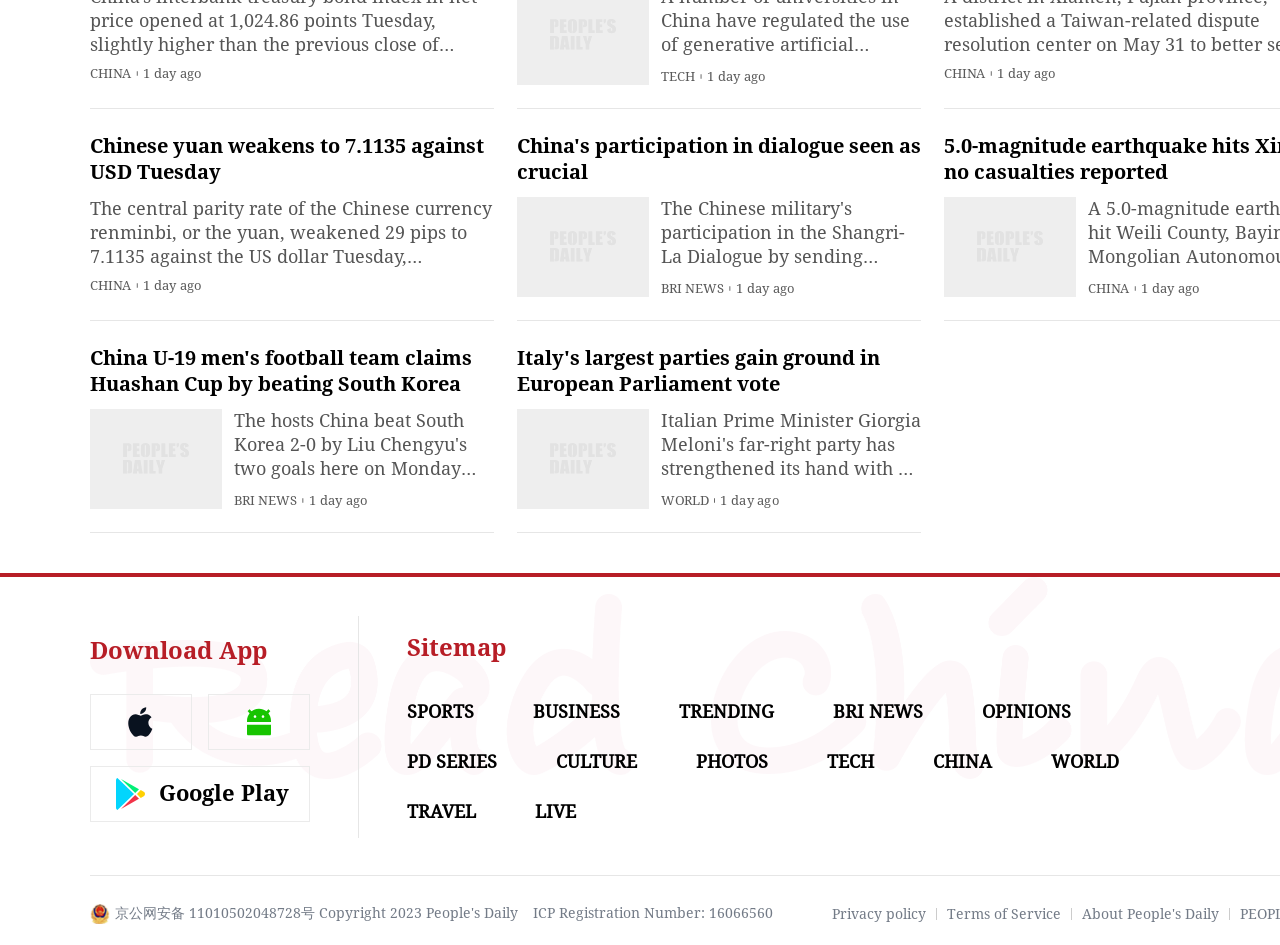Find the bounding box coordinates for the element that must be clicked to complete the instruction: "Read news about China". The coordinates should be four float numbers between 0 and 1, indicated as [left, top, right, bottom].

[0.07, 0.141, 0.378, 0.194]